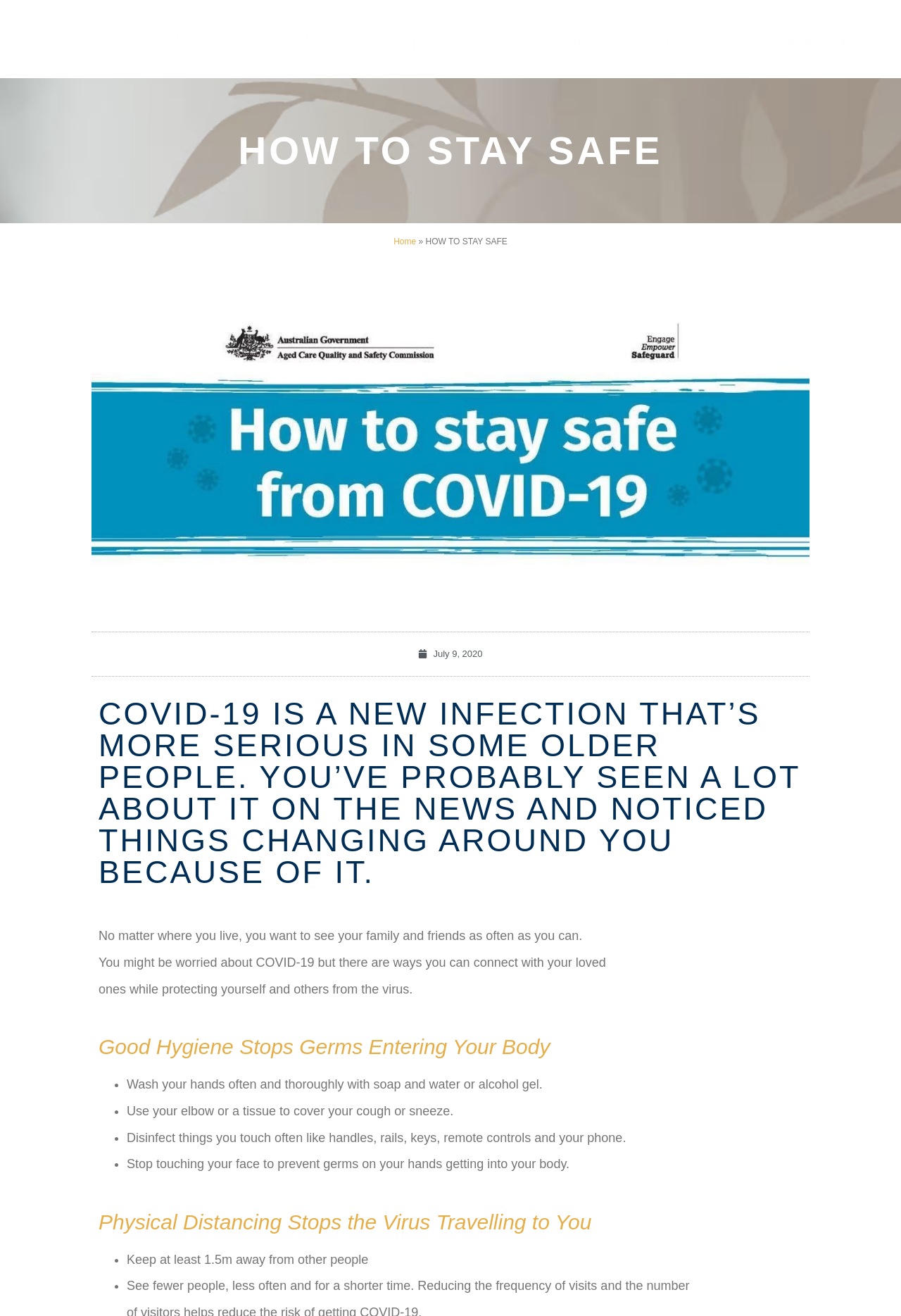Find the bounding box coordinates for the area that should be clicked to accomplish the instruction: "Click on the 'Sign Up' link".

None